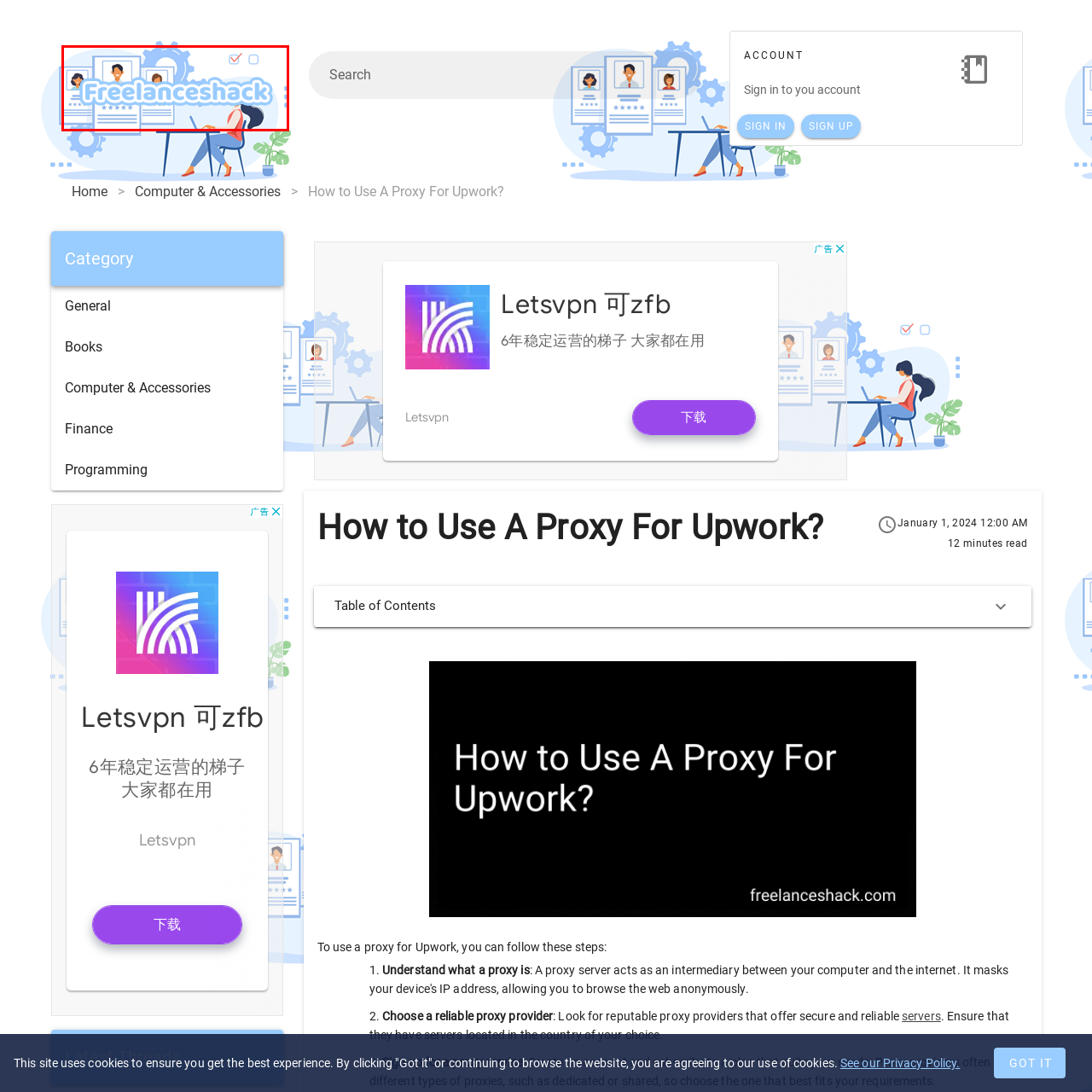What is represented by the user profiles in the logo?
Focus on the image inside the red bounding box and offer a thorough and detailed answer to the question.

The user profiles in the logo of Freelance Shack represent a community of freelancers, highlighting the platform's role in connecting individuals and providing a supportive environment for their professional growth.